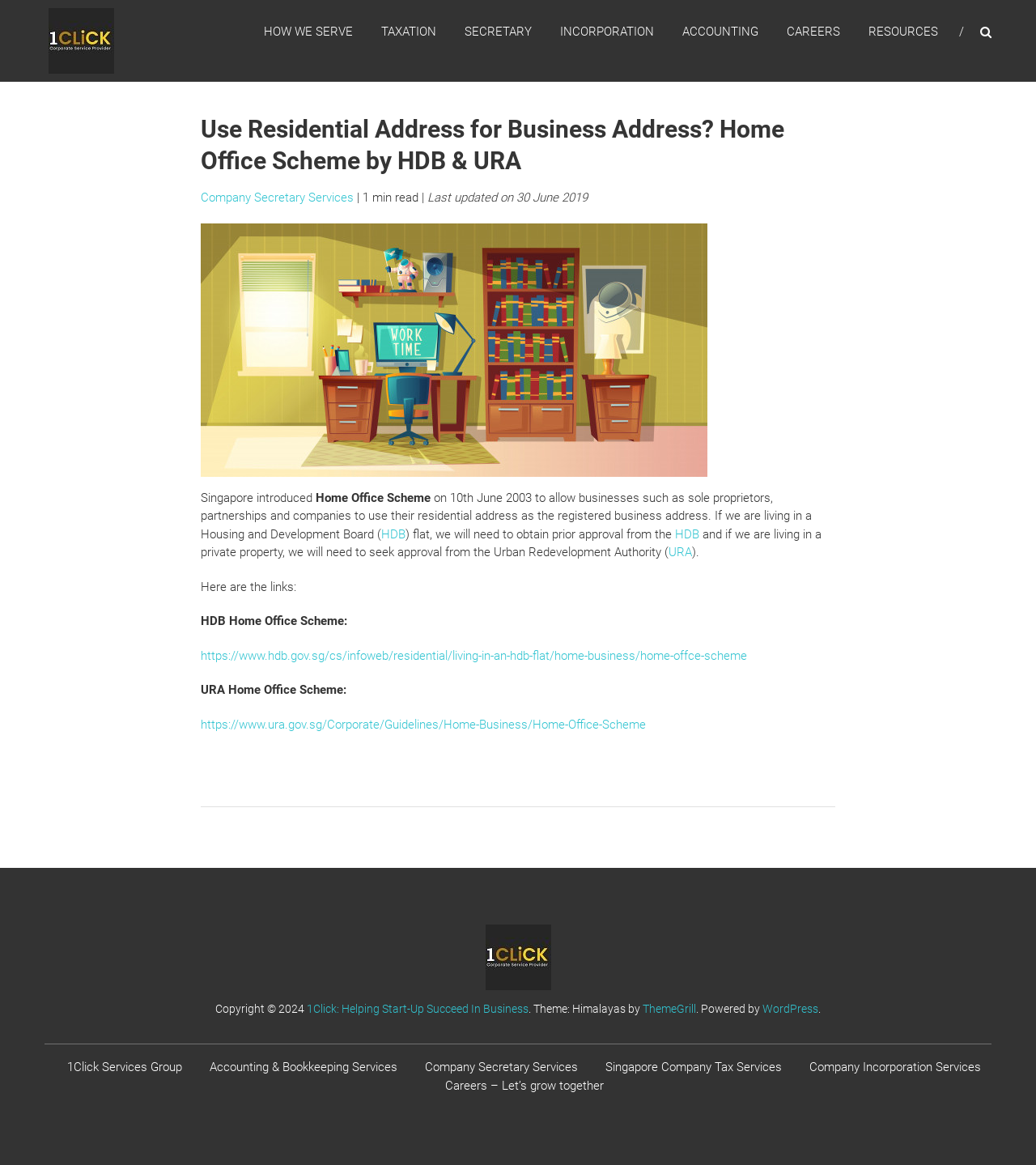Determine the bounding box of the UI element mentioned here: "https://www.ura.gov.sg/Corporate/Guidelines/Home-Business/Home-Office-Scheme". The coordinates must be in the format [left, top, right, bottom] with values ranging from 0 to 1.

[0.194, 0.615, 0.623, 0.628]